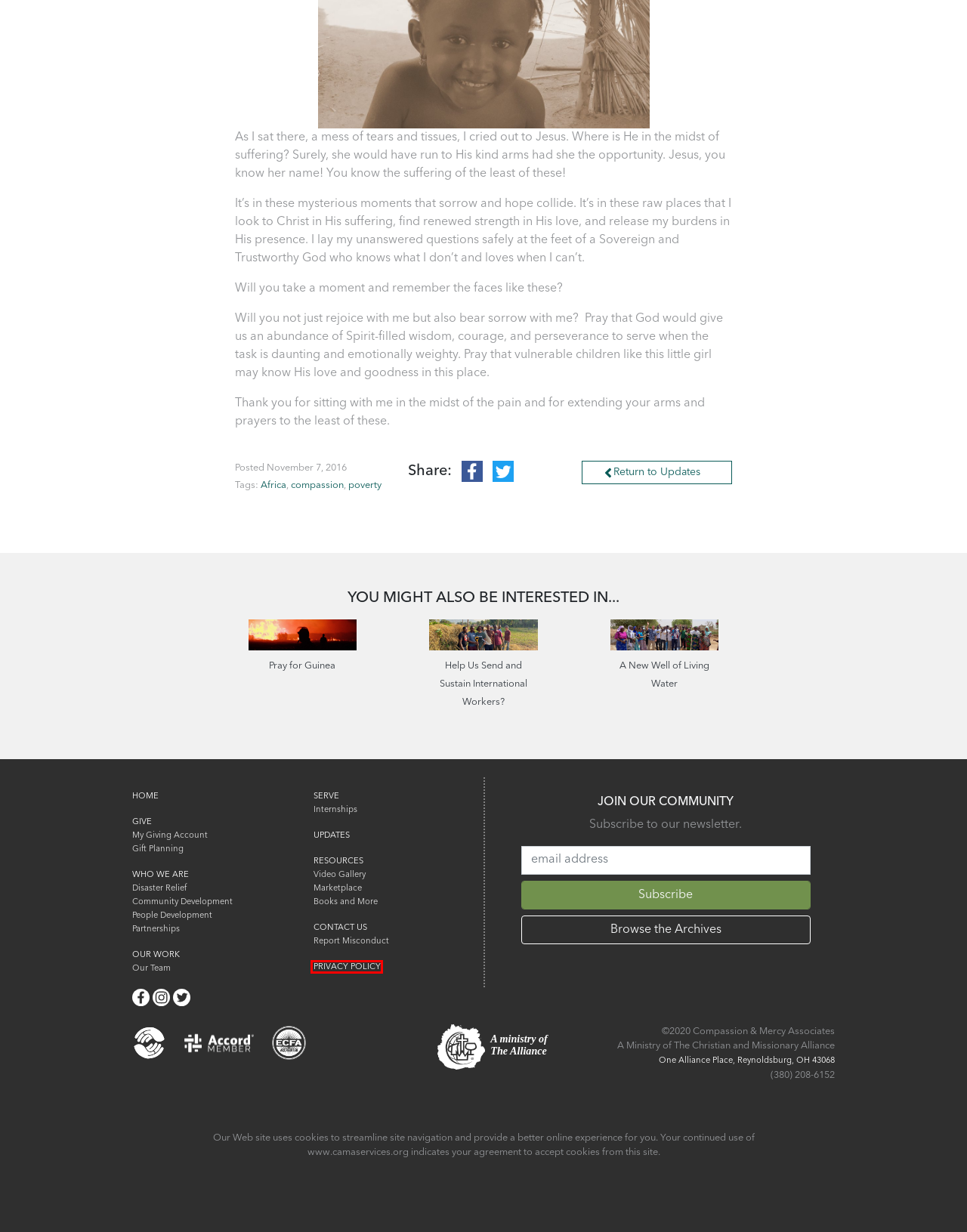Examine the screenshot of a webpage with a red bounding box around a specific UI element. Identify which webpage description best matches the new webpage that appears after clicking the element in the red bounding box. Here are the candidates:
A. Tag:   poverty | CAMA
B. Privacy Policy | CAMA
C. A New Well of Living Water | CAMA
D. Tag:   Africa | CAMA
E. Community Development | CAMA
F. Internships | CAMA
G. Home - Accord Network
H. Pray for Guinea | CAMA

B